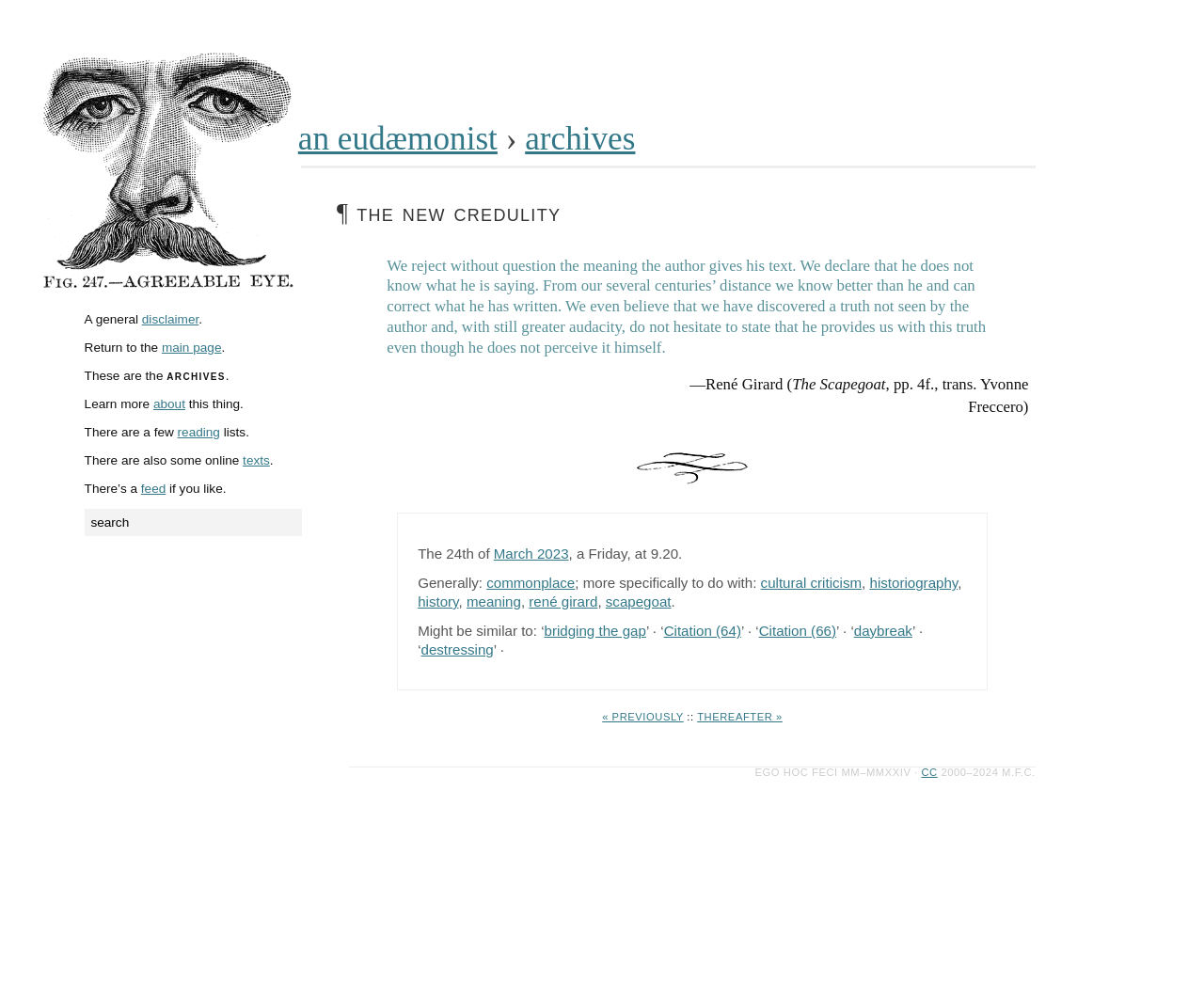Write an exhaustive caption that covers the webpage's main aspects.

This webpage is titled "an eudæmonist › the new credulity" and features a prominent image at the top left corner, labeled "The agreeable eye". Below the image, there is a heading "an eudæmonist › archives" with two links, "an eudæmonist" and "archives", positioned side by side.

To the right of the heading, there is a section with several short paragraphs of text, including a disclaimer, a link to the main page, and some introductory text about the archives. Below this section, there are several links to related topics, such as "about", "reading", and "texts".

On the left side of the page, there is a search box. The main content of the page is an article with a heading "¶ the new credulity", which includes a blockquote with a lengthy quote from René Girard's book "The Scapegoat". The quote is followed by a separator line and then some metadata about the post, including the date and time of publication.

Below the metadata, there are several links to related topics, such as "commonplace", "cultural criticism", "historiography", and "history". There is also a section with links to similar posts, labeled "Might be similar to:". At the bottom of the page, there are links to previous and next posts, as well as a copyright notice.